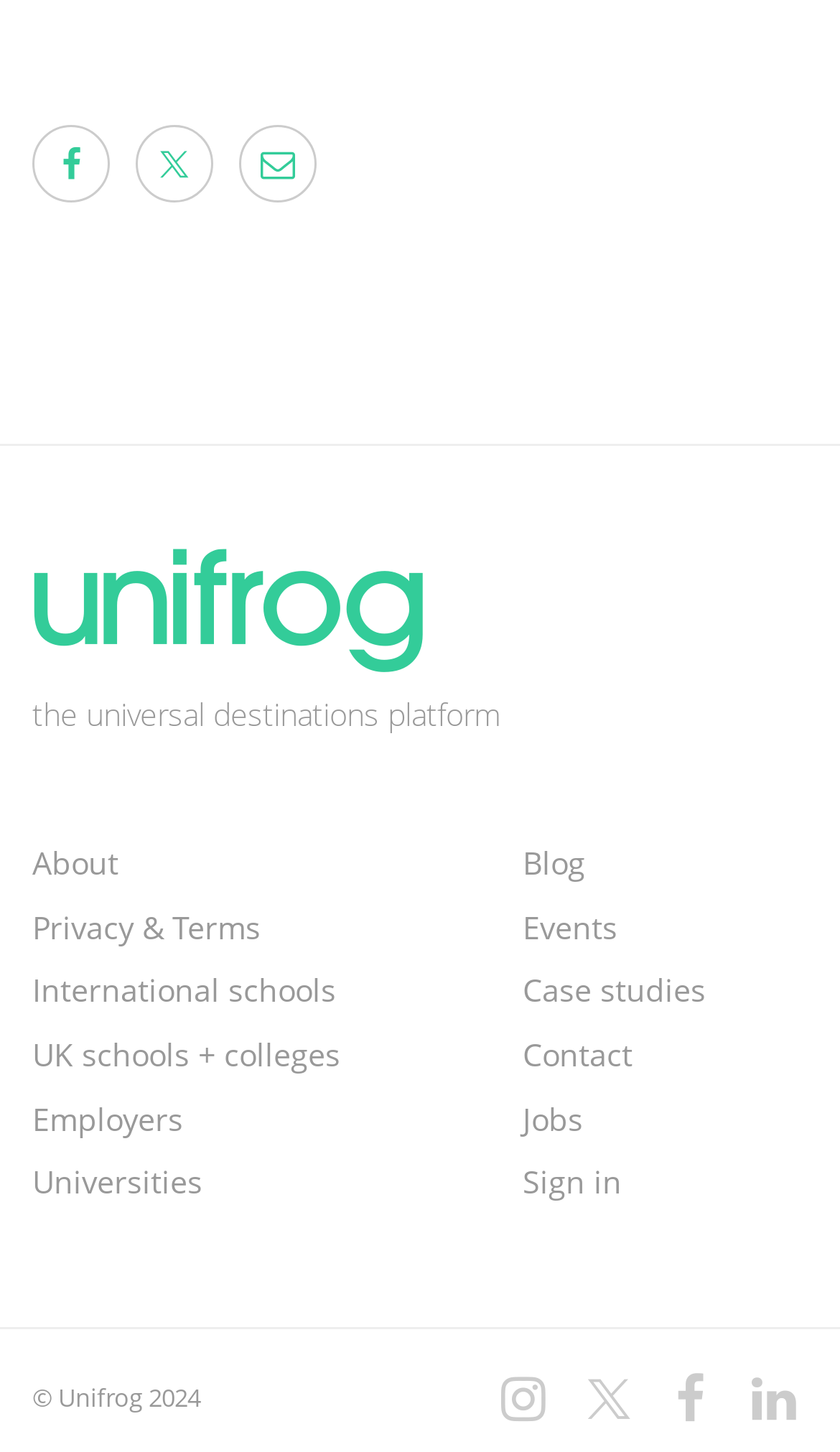Specify the bounding box coordinates of the area to click in order to follow the given instruction: "Click the About link."

[0.038, 0.58, 0.141, 0.609]